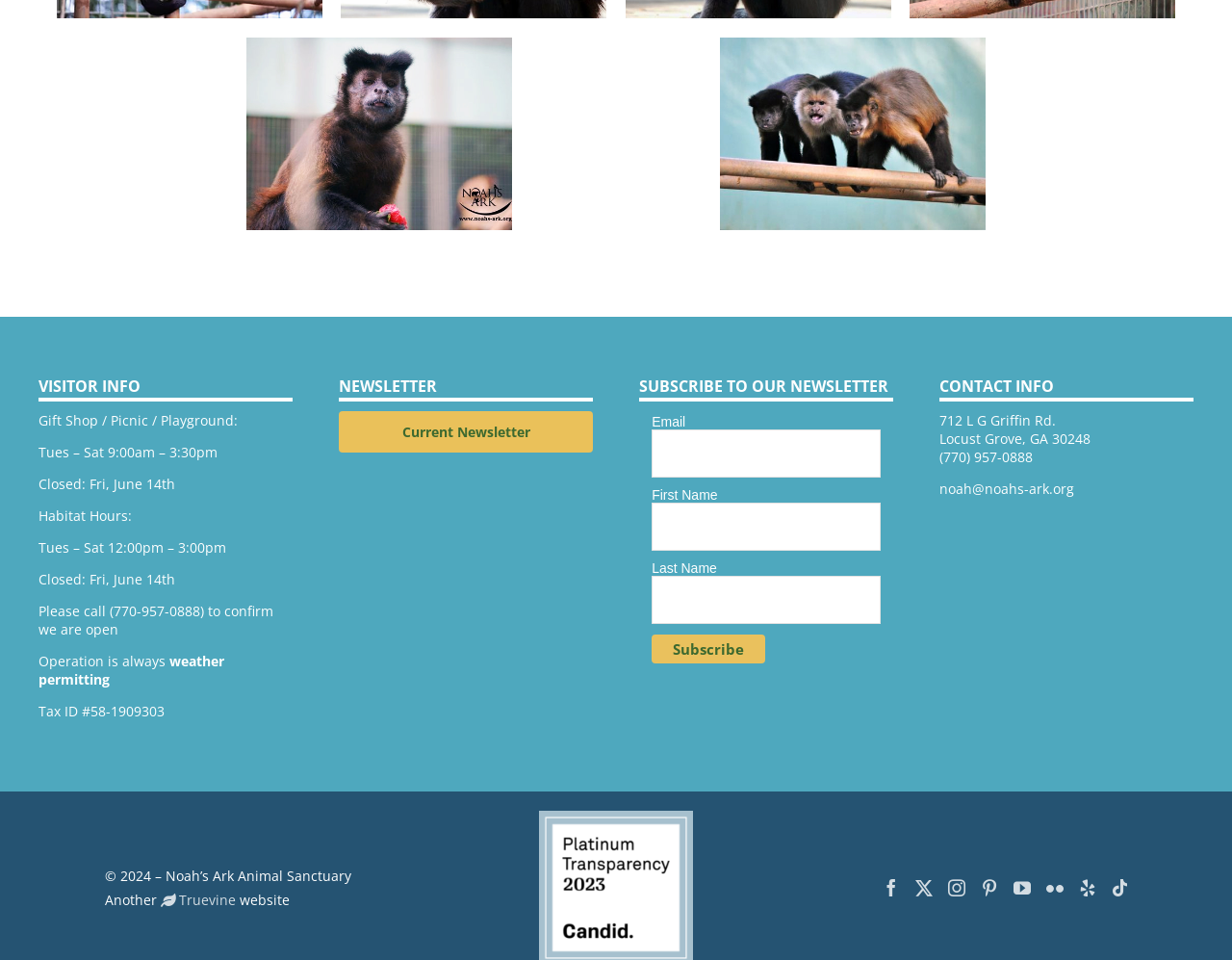Respond with a single word or phrase to the following question:
What is the email address to contact the sanctuary?

noah@noahs-ark.org